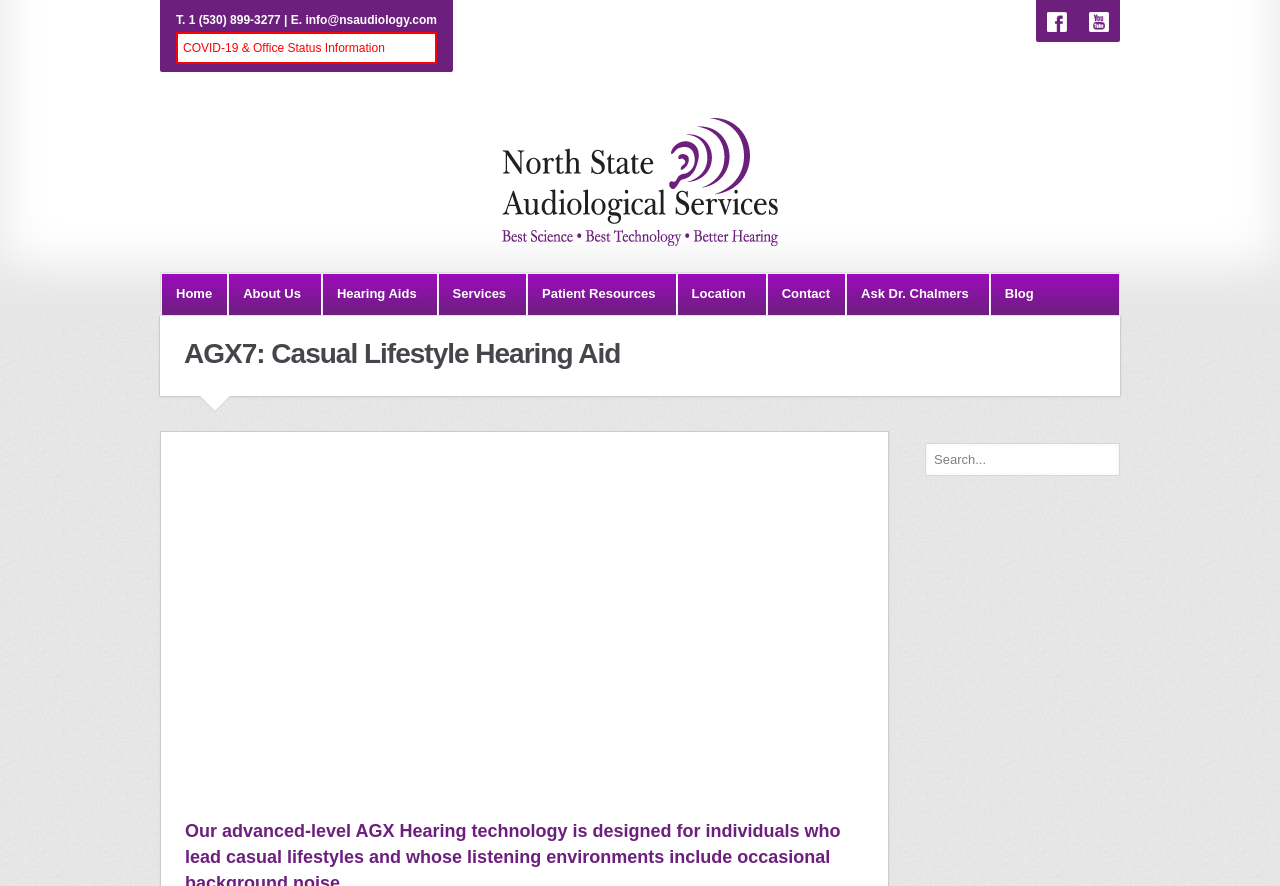Can you find and provide the main heading text of this webpage?

AGX7: Casual Lifestyle Hearing Aid